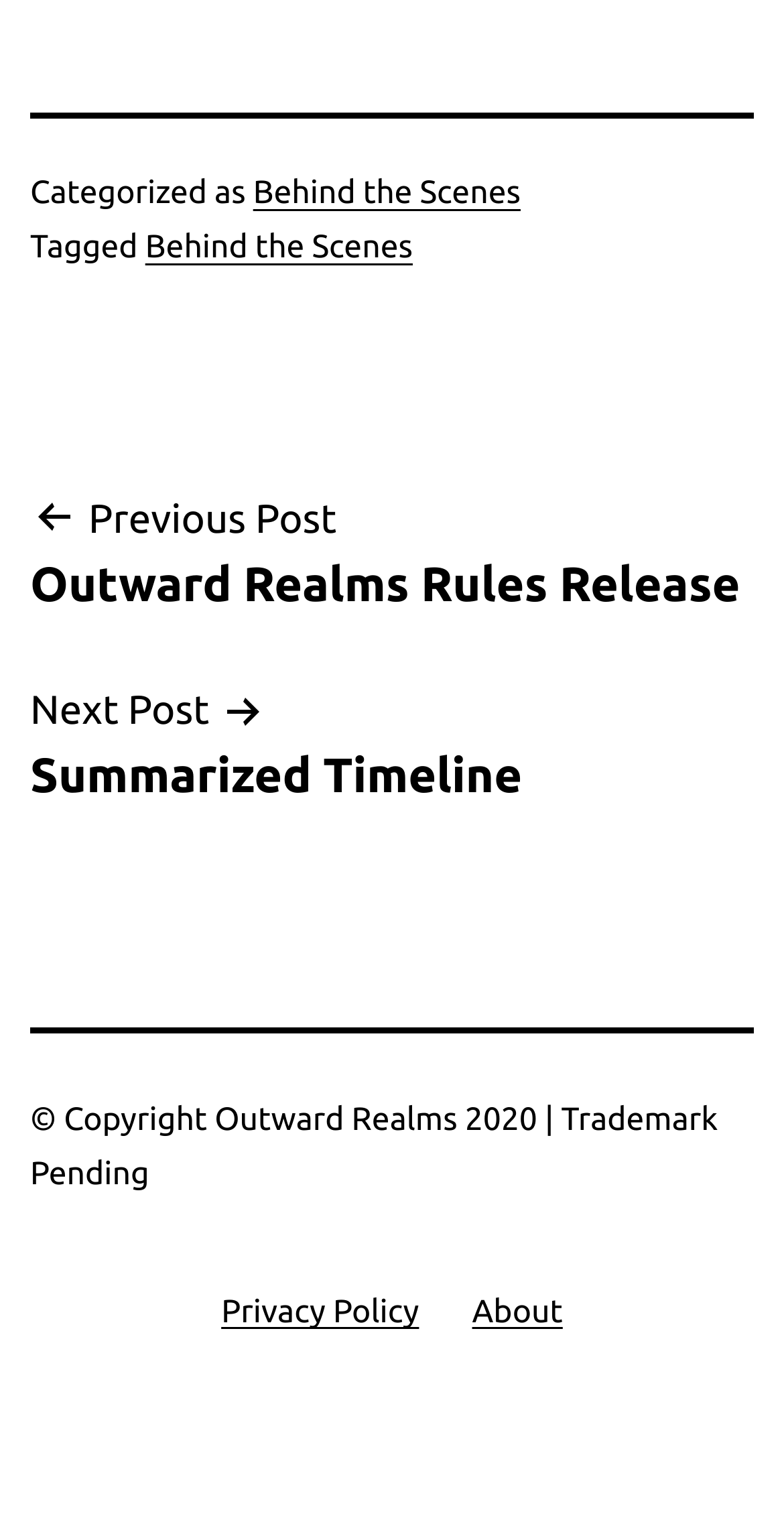Please provide a comprehensive response to the question based on the details in the image: What is the secondary menu item after 'Privacy Policy'?

The secondary menu items can be found at the bottom of the webpage, where it lists 'Privacy Policy' and 'About' as two separate links.